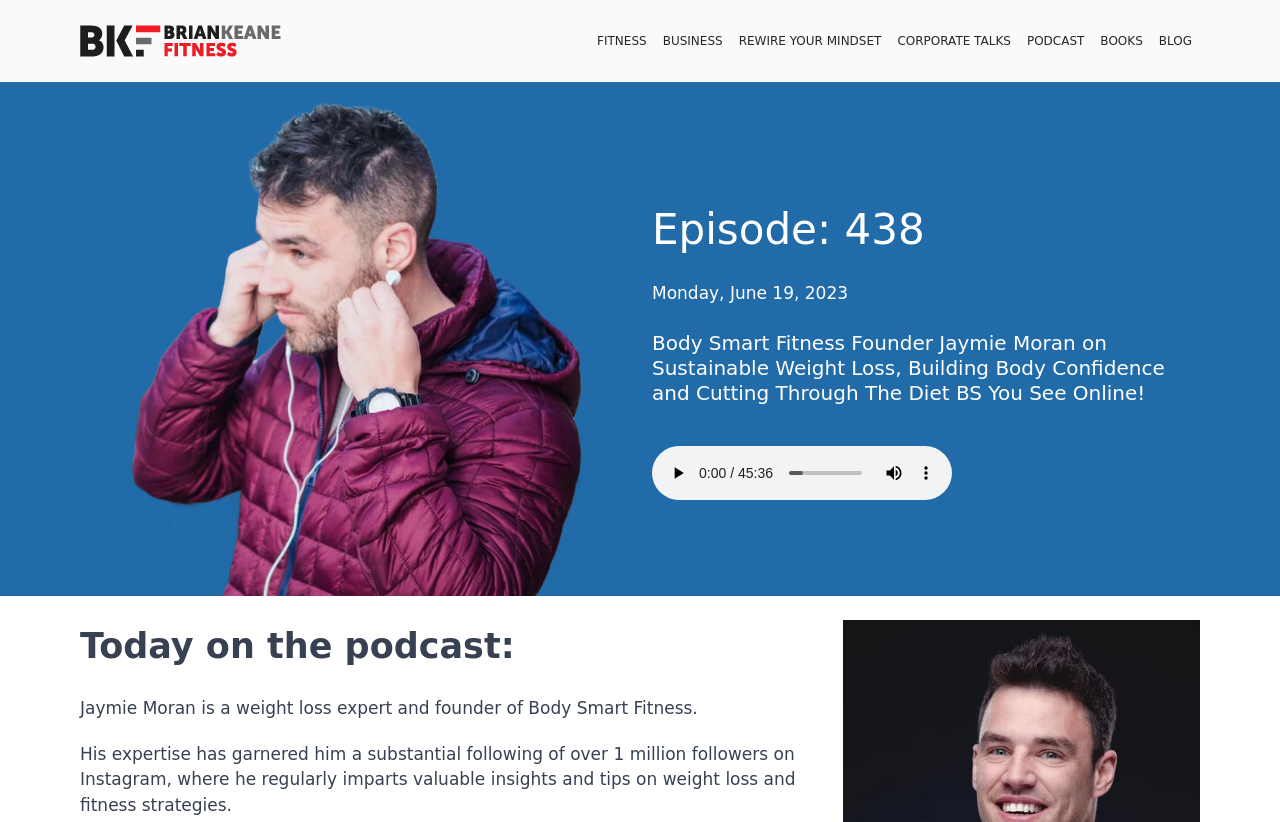Please identify the coordinates of the bounding box that should be clicked to fulfill this instruction: "Click the BKF logo".

[0.062, 0.03, 0.22, 0.069]